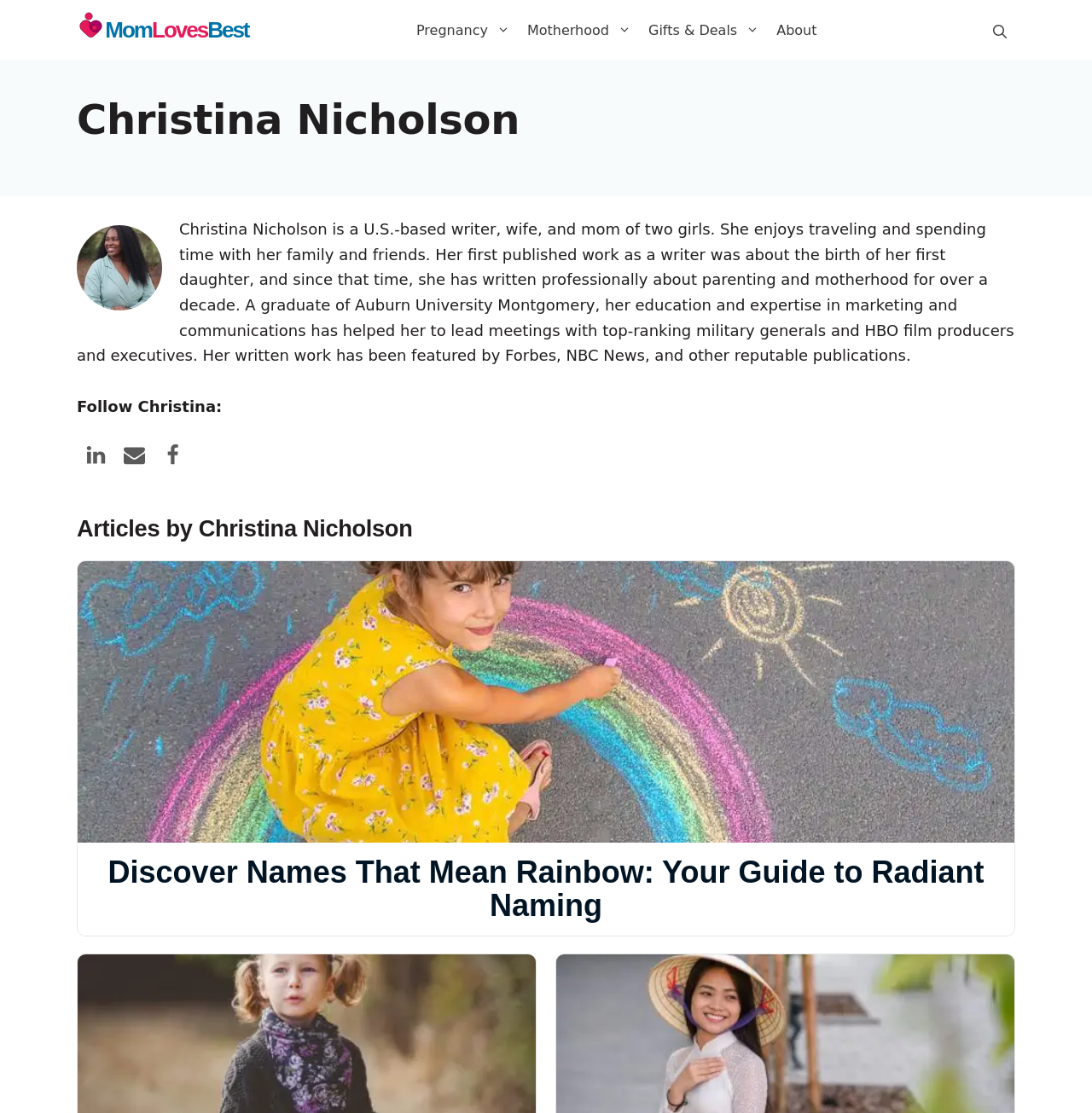Find the bounding box coordinates of the clickable area required to complete the following action: "Learn more about Christina Nicholson".

[0.07, 0.084, 0.93, 0.13]